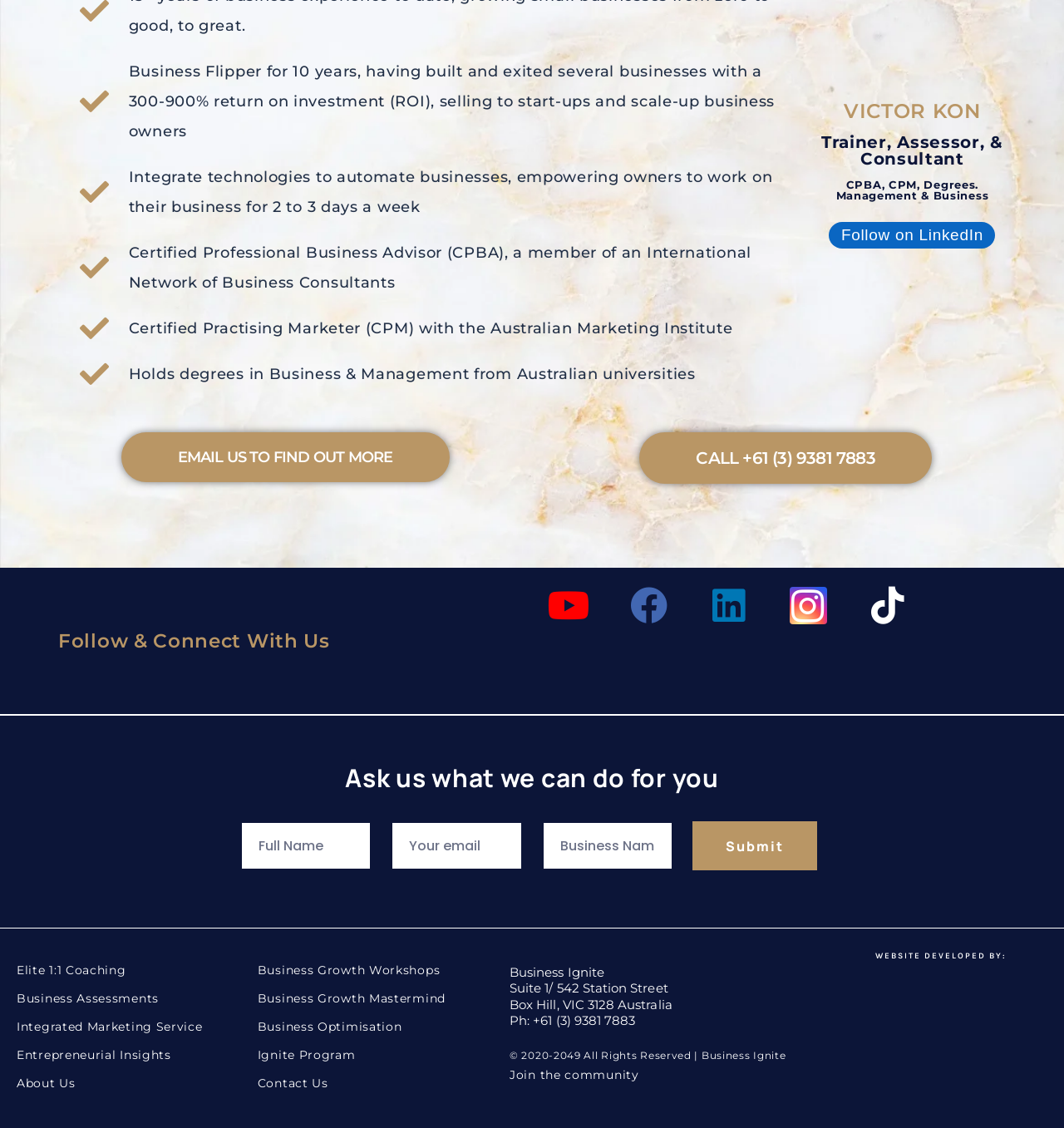Determine the bounding box coordinates for the region that must be clicked to execute the following instruction: "Join the community".

[0.479, 0.946, 0.601, 0.959]